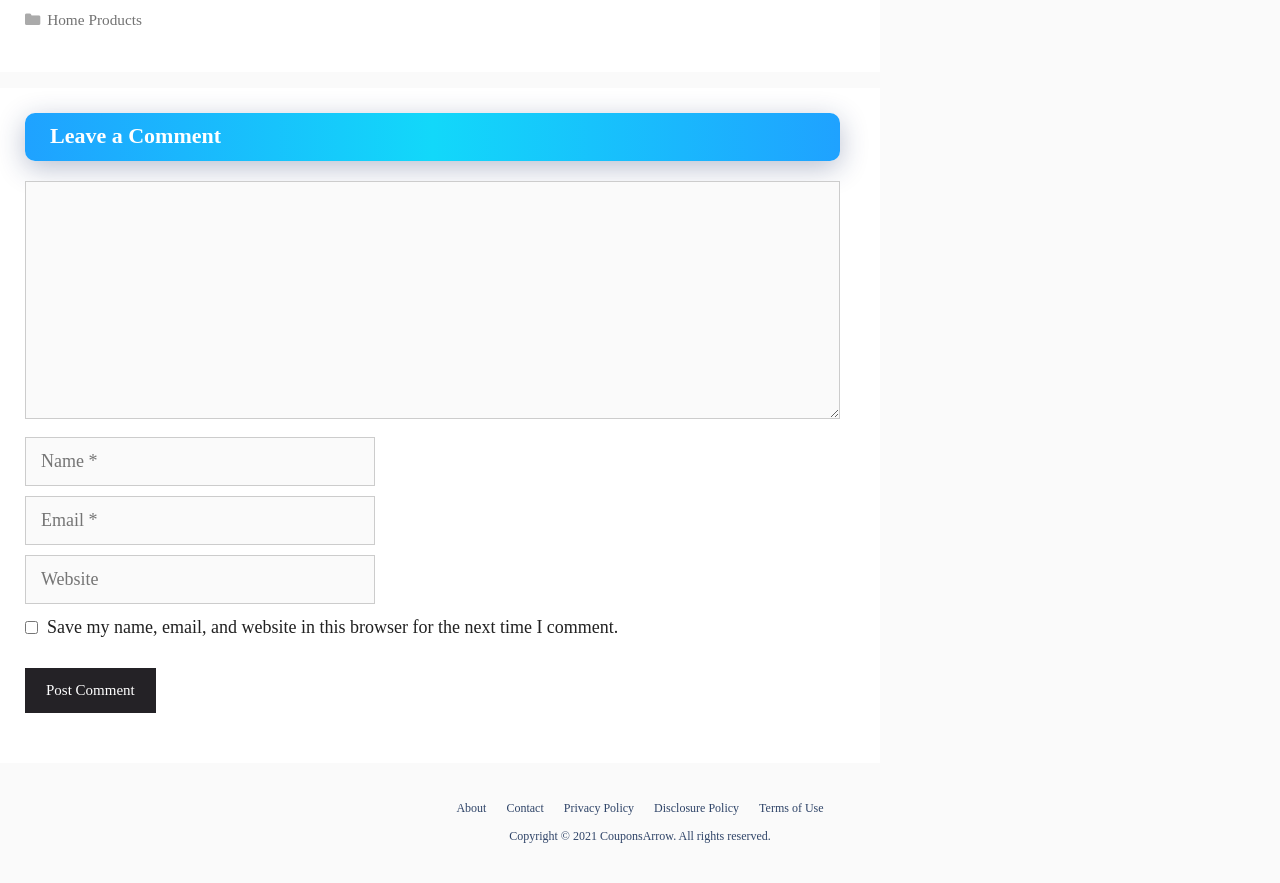What is the copyright information at the bottom of the page?
Answer the question based on the image using a single word or a brief phrase.

Copyright 2021 CouponsArrow